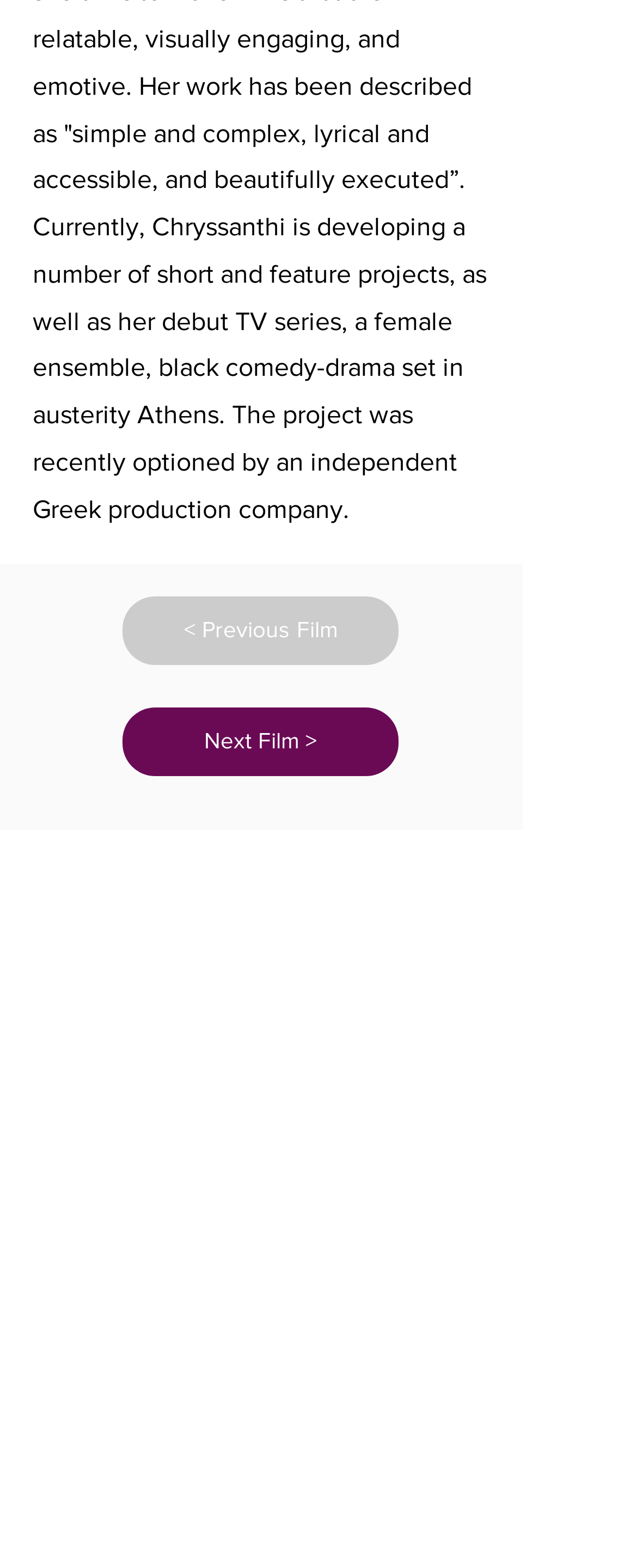Identify the bounding box coordinates of the clickable region to carry out the given instruction: "Check the Privacy Policy".

[0.199, 0.948, 0.386, 0.963]